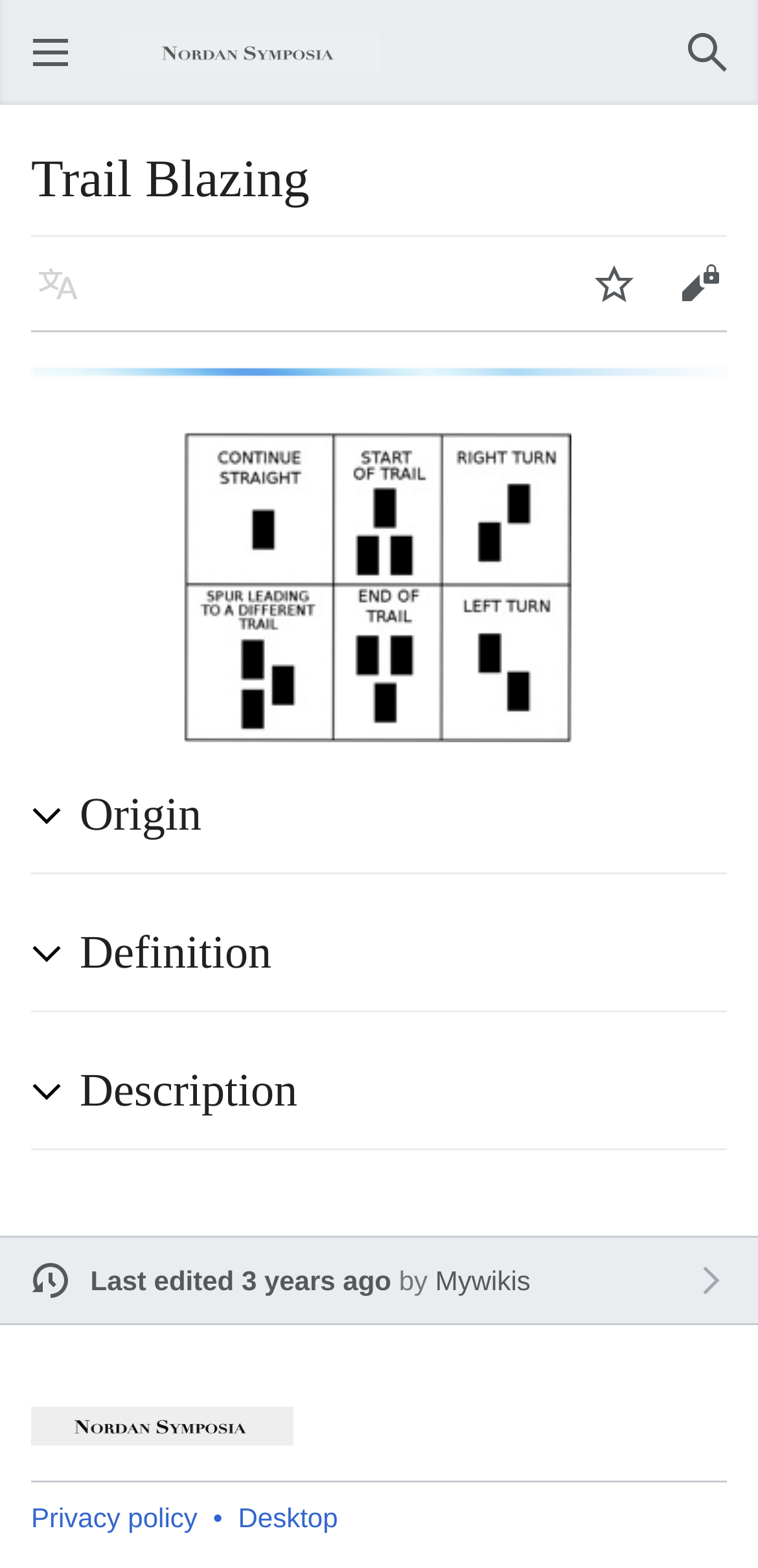Please identify the bounding box coordinates of the element's region that needs to be clicked to fulfill the following instruction: "Edit content". The bounding box coordinates should consist of four float numbers between 0 and 1, i.e., [left, top, right, bottom].

[0.867, 0.154, 0.979, 0.209]